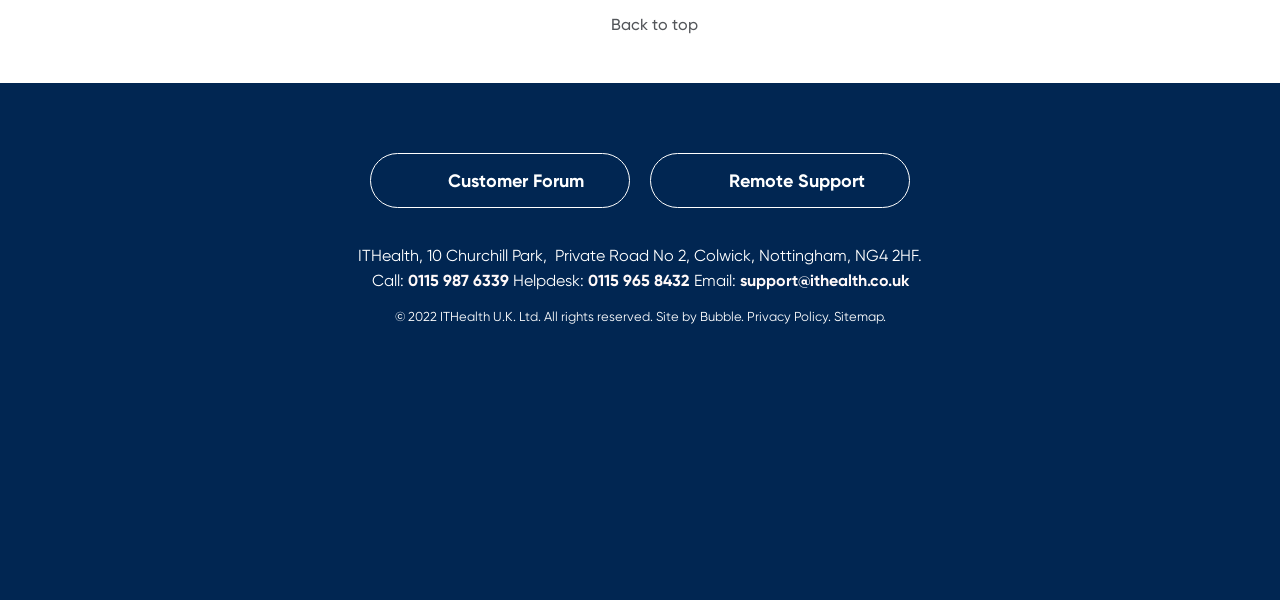Locate the bounding box coordinates of the element that needs to be clicked to carry out the instruction: "View Privacy Policy". The coordinates should be given as four float numbers ranging from 0 to 1, i.e., [left, top, right, bottom].

[0.583, 0.515, 0.646, 0.54]